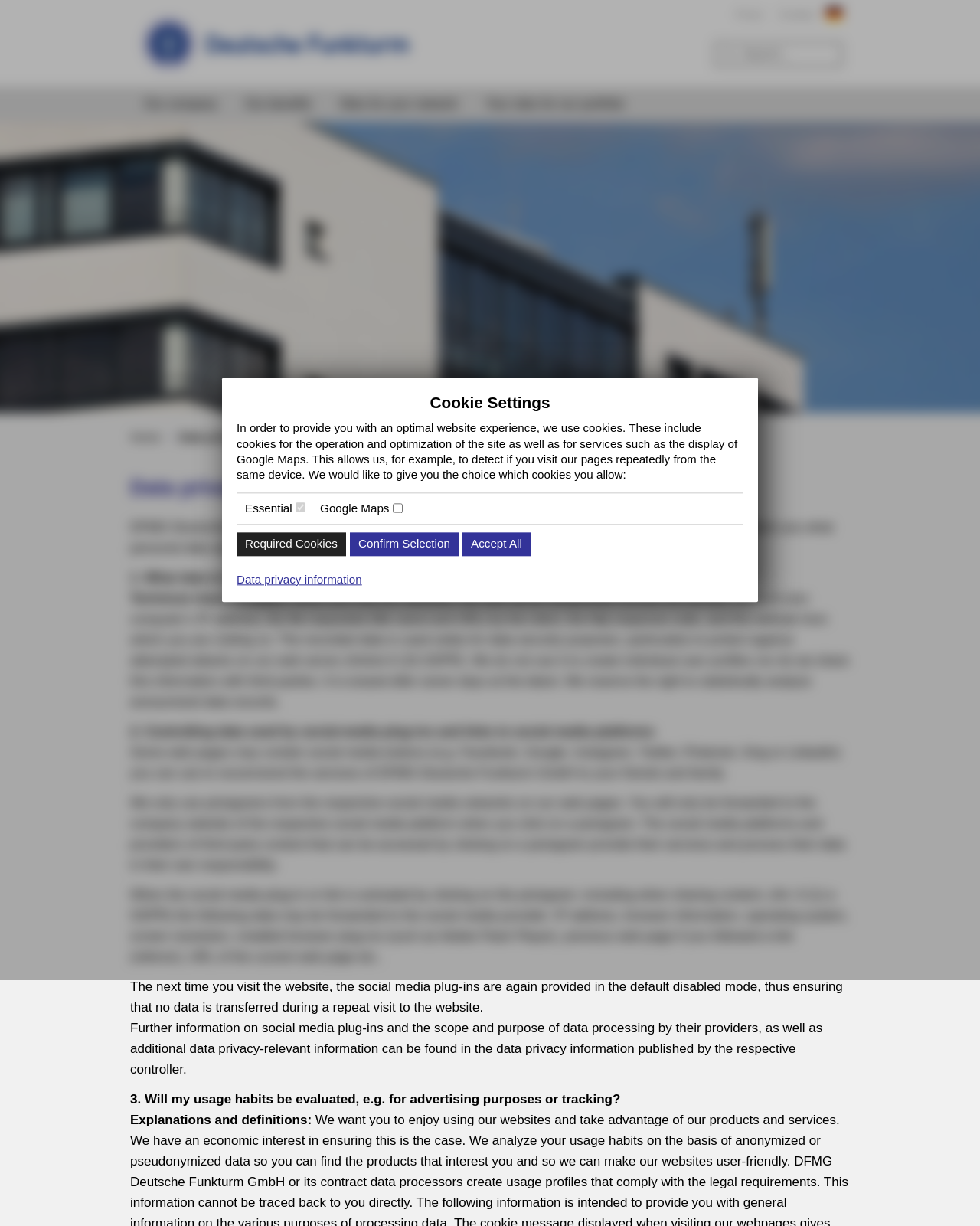How long is technical characteristic data stored?
Look at the screenshot and respond with a single word or phrase.

Seven days